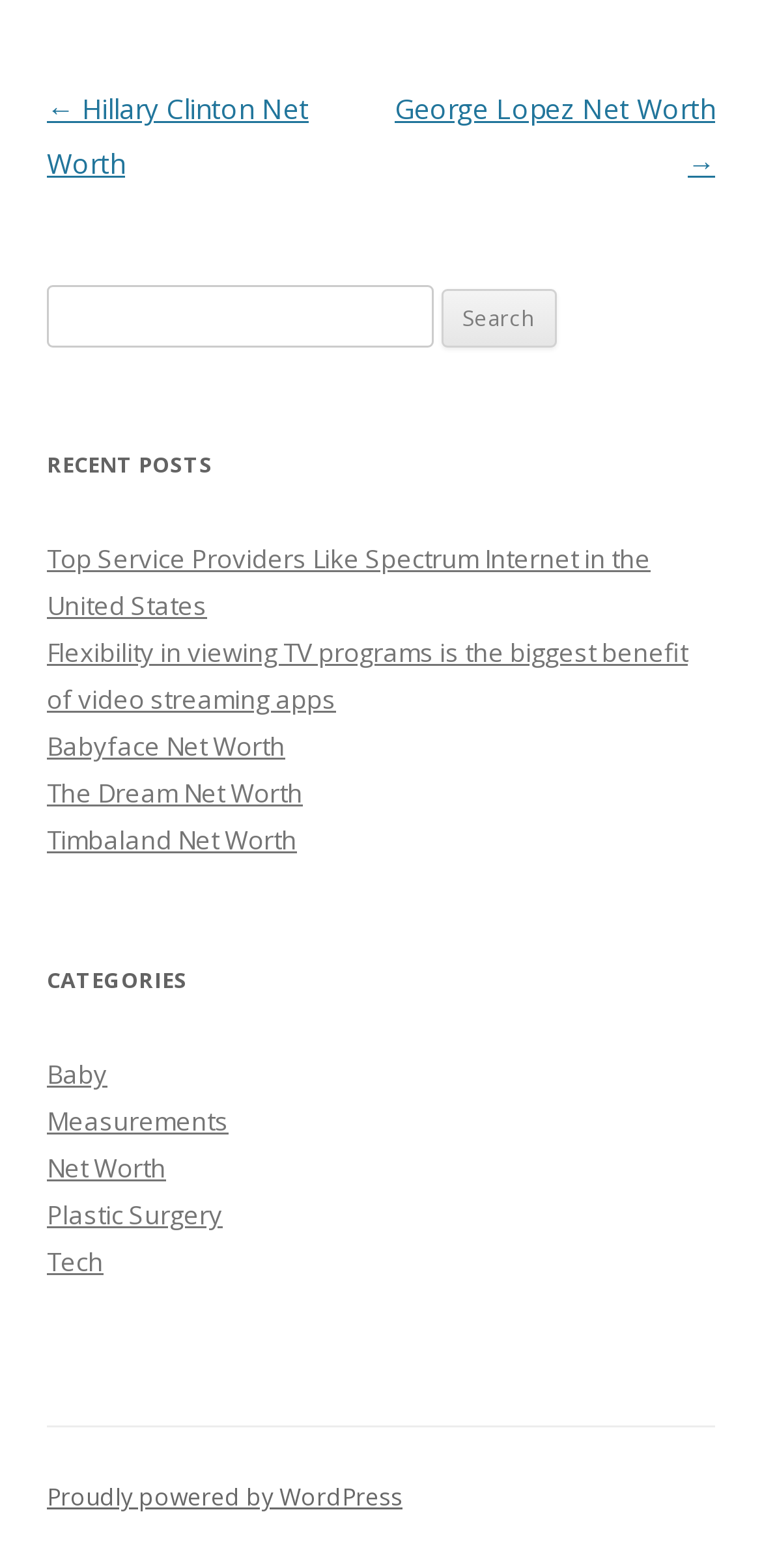What is the purpose of the 'Post navigation' section?
Please give a detailed answer to the question using the information shown in the image.

The 'Post navigation' section has links to previous and next posts, labeled '← Hillary Clinton Net Worth' and 'George Lopez Net Worth →' respectively. This section likely allows users to navigate between different posts on the webpage.